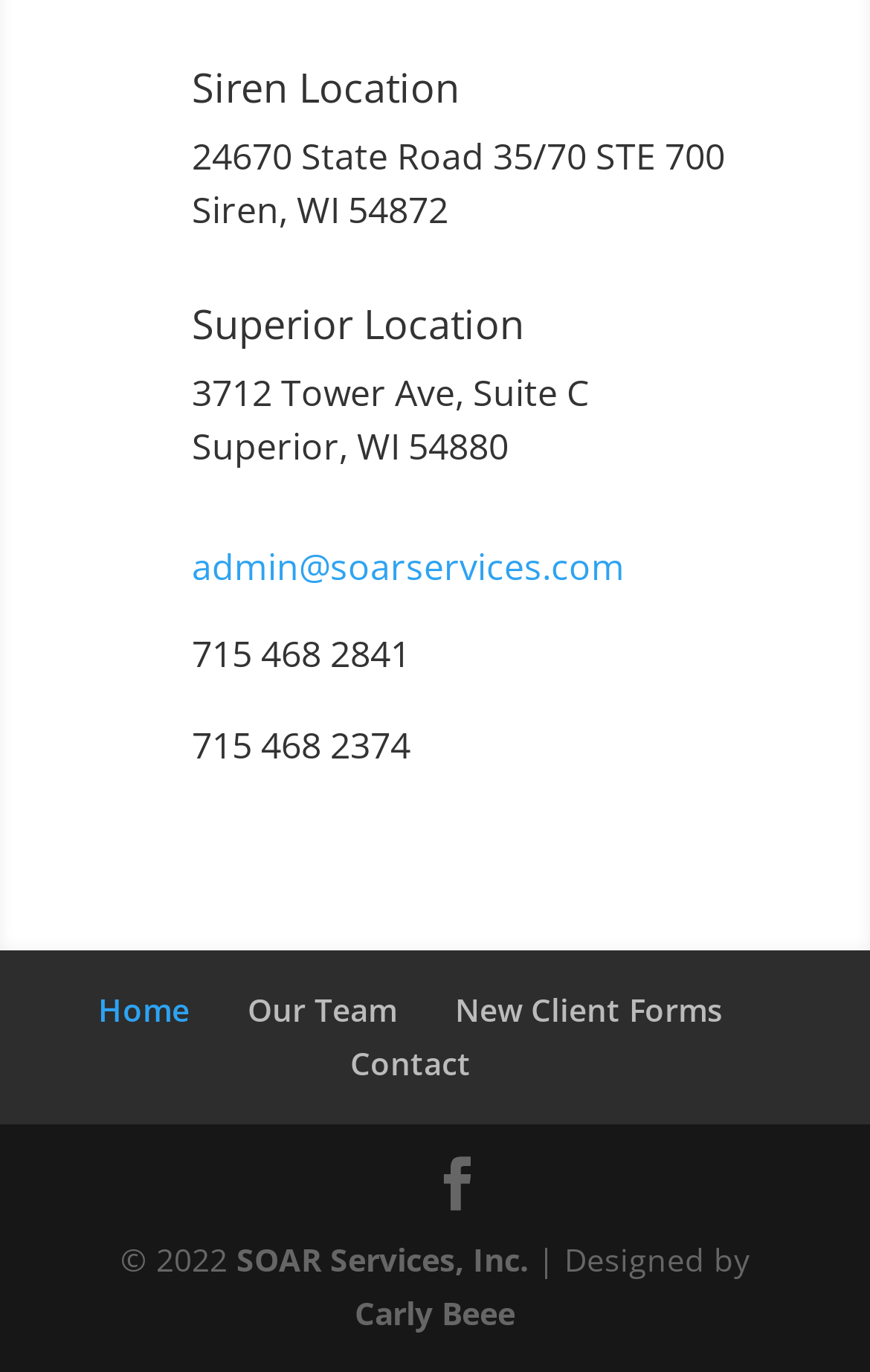What is the designer of the website?
Deliver a detailed and extensive answer to the question.

I found the designer's name 'Carly Beee' in the footer section, which is mentioned as the designer of the website.